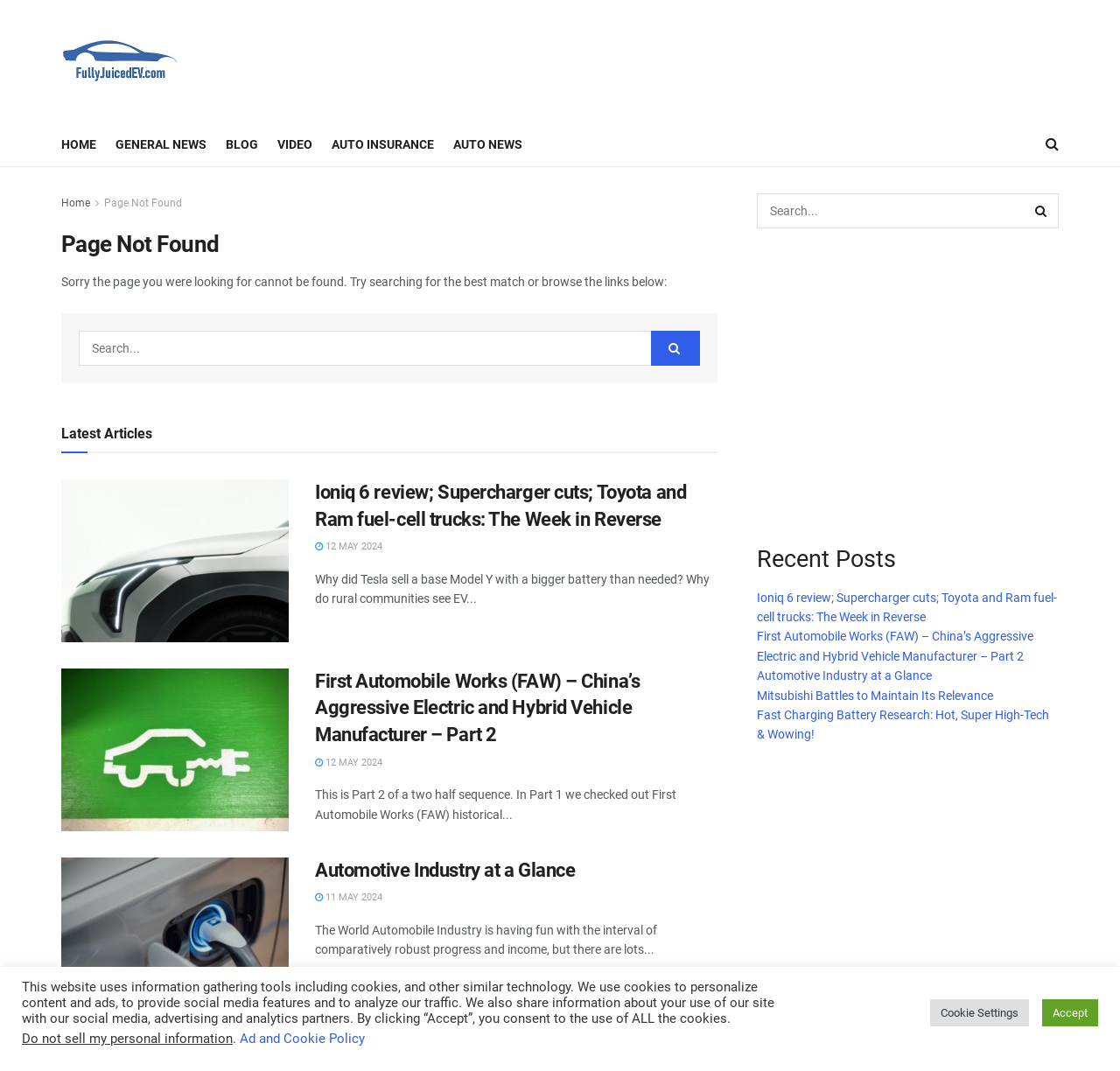Locate the bounding box coordinates of the element that should be clicked to execute the following instruction: "Read the latest article".

[0.055, 0.448, 0.258, 0.599]